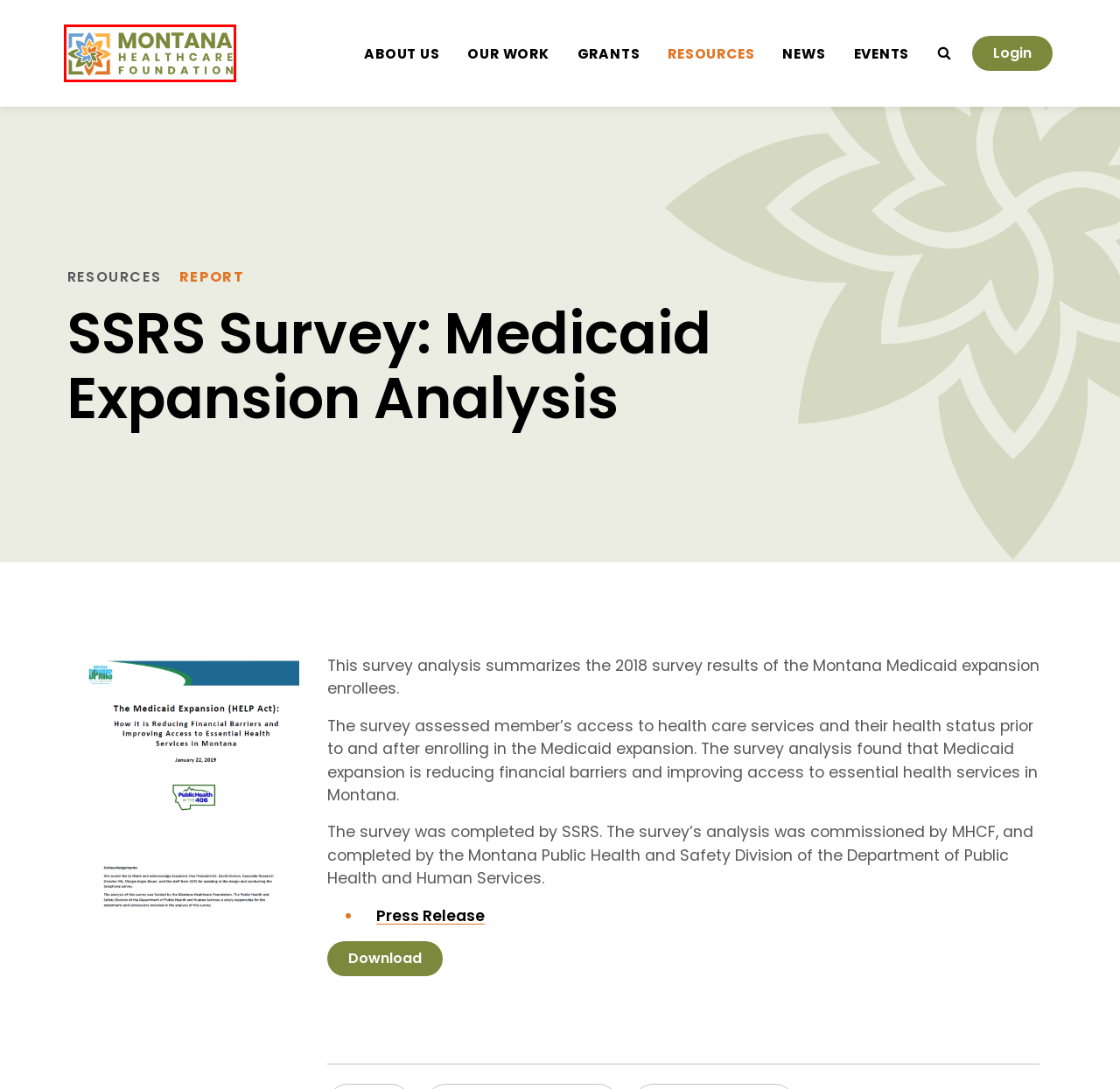Examine the screenshot of a webpage with a red bounding box around an element. Then, select the webpage description that best represents the new page after clicking the highlighted element. Here are the descriptions:
A. Homepage - Montana Healthcare Foundation
B. Strengthening American Indian Health Services - Montana Healthcare Foundation
C. Contact Us - Montana Healthcare Foundation
D. Medicaid Expansion Survey Analysis Press Release - Montana Healthcare Foundation
E. The Mignon Waterman Award - Montana Healthcare Foundation
F. Reducing American Indian Health Disparities - Montana Healthcare Foundation
G. 2019 Report: Medicaid Expansion Economic Effects - Montana Healthcare Foundation
H. SmartSimple | Montana Healthcare Foundation

A